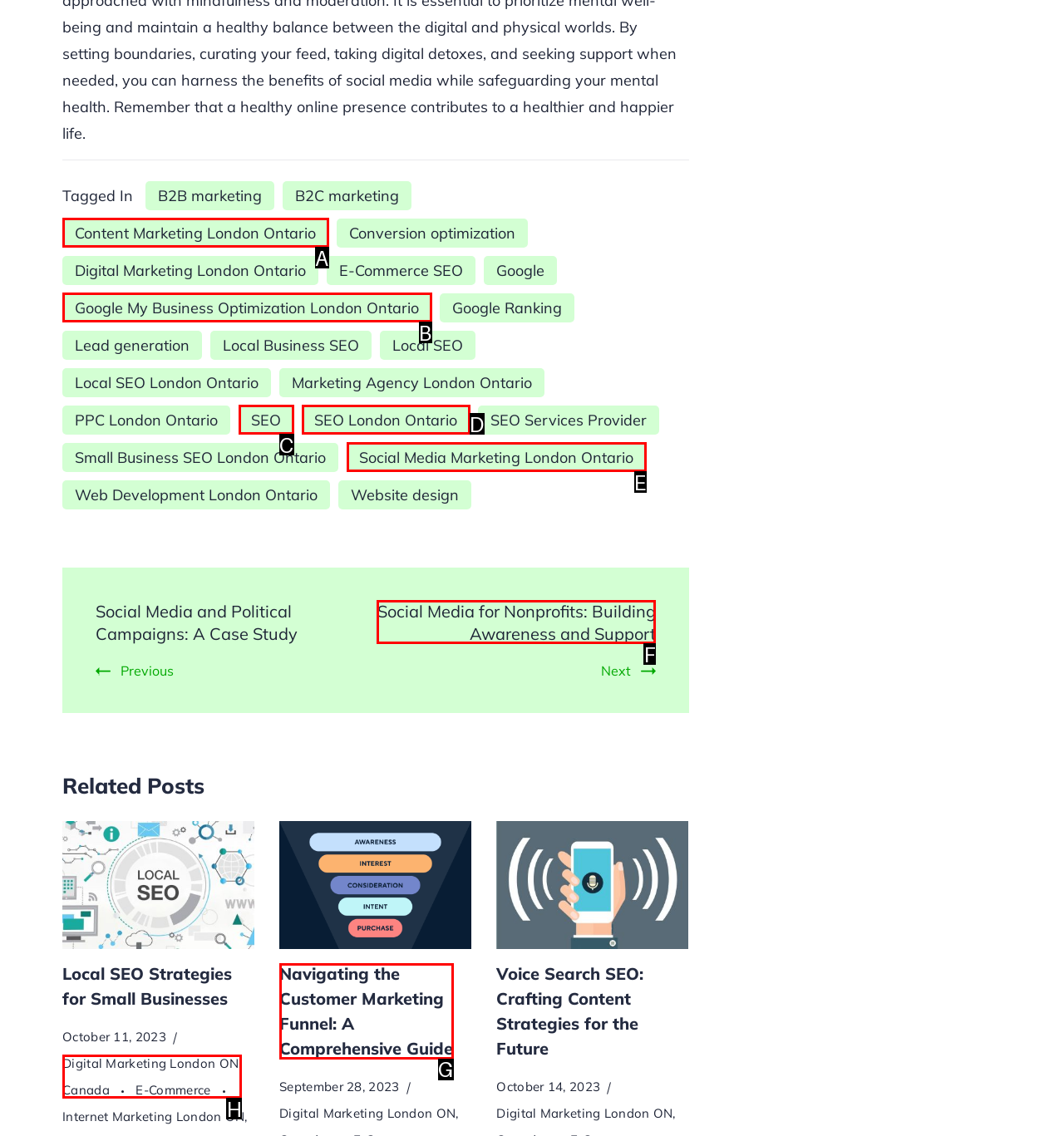Select the UI element that should be clicked to execute the following task: Explore Digital Marketing London ON, Canada
Provide the letter of the correct choice from the given options.

H